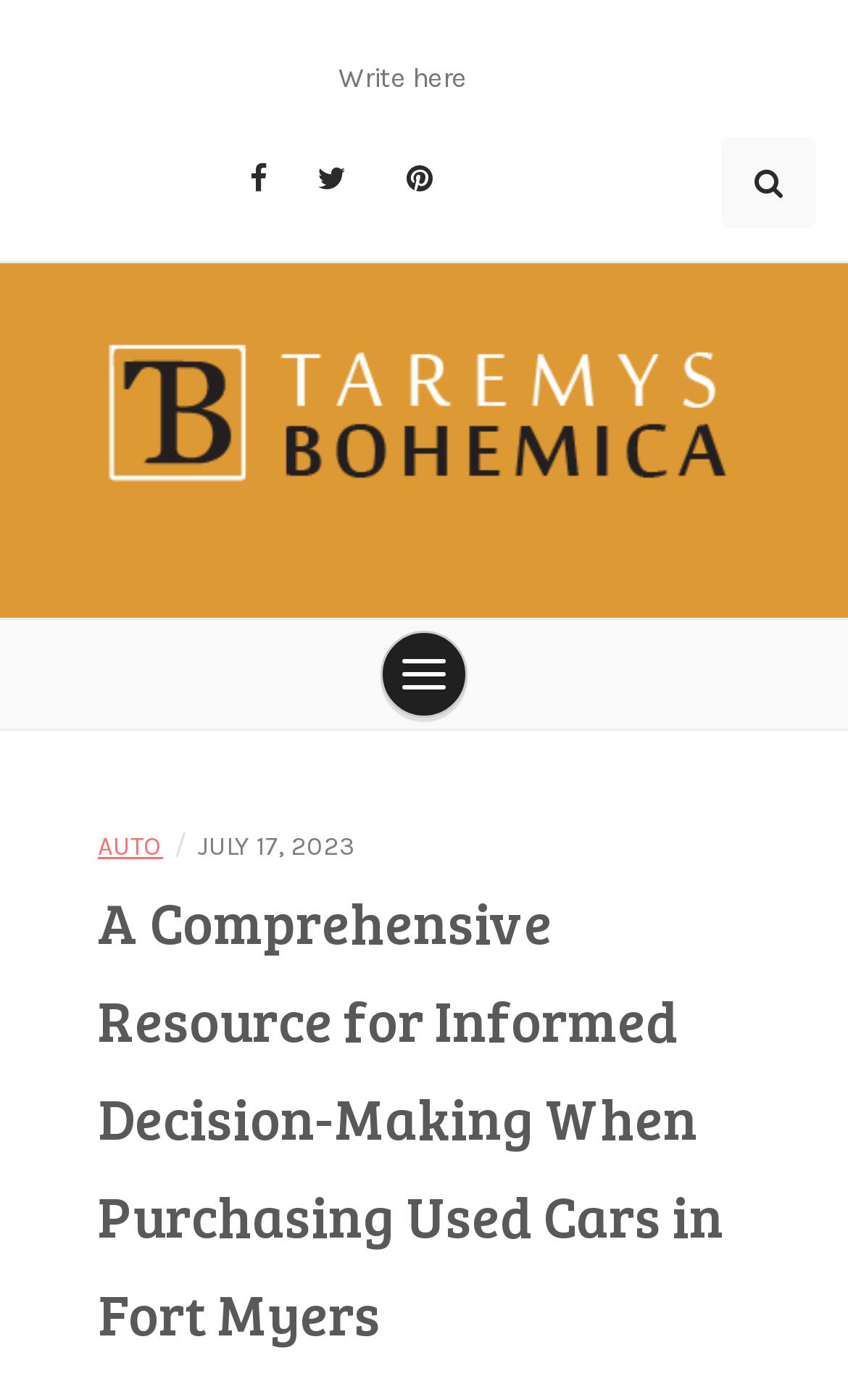Answer the question with a single word or phrase: 
What is the logo of Taremys bohemica?

Image